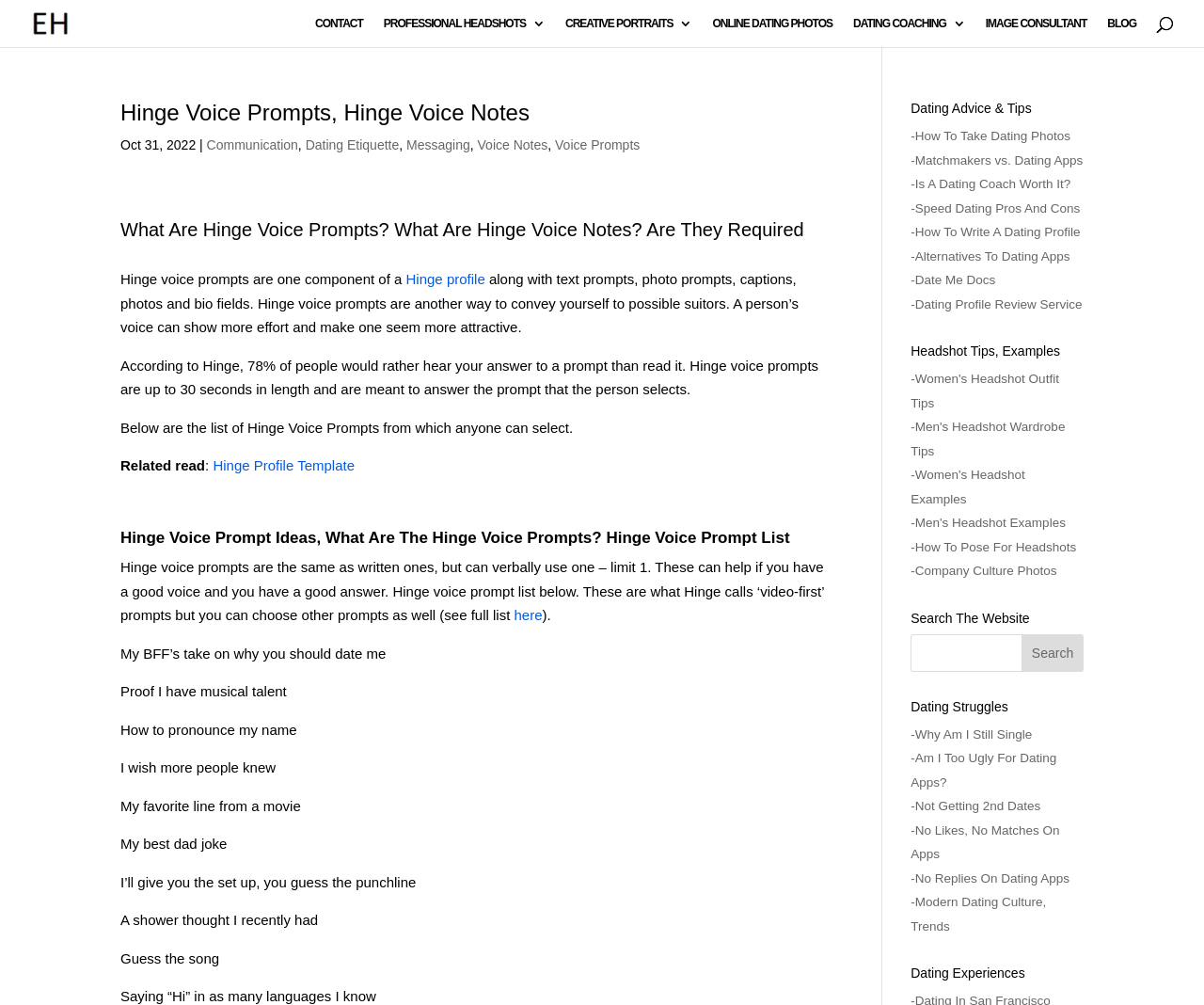For the element described, predict the bounding box coordinates as (top-left x, top-left y, bottom-right x, bottom-right y). All values should be between 0 and 1. Element description: -Date Me Docs

[0.756, 0.272, 0.827, 0.286]